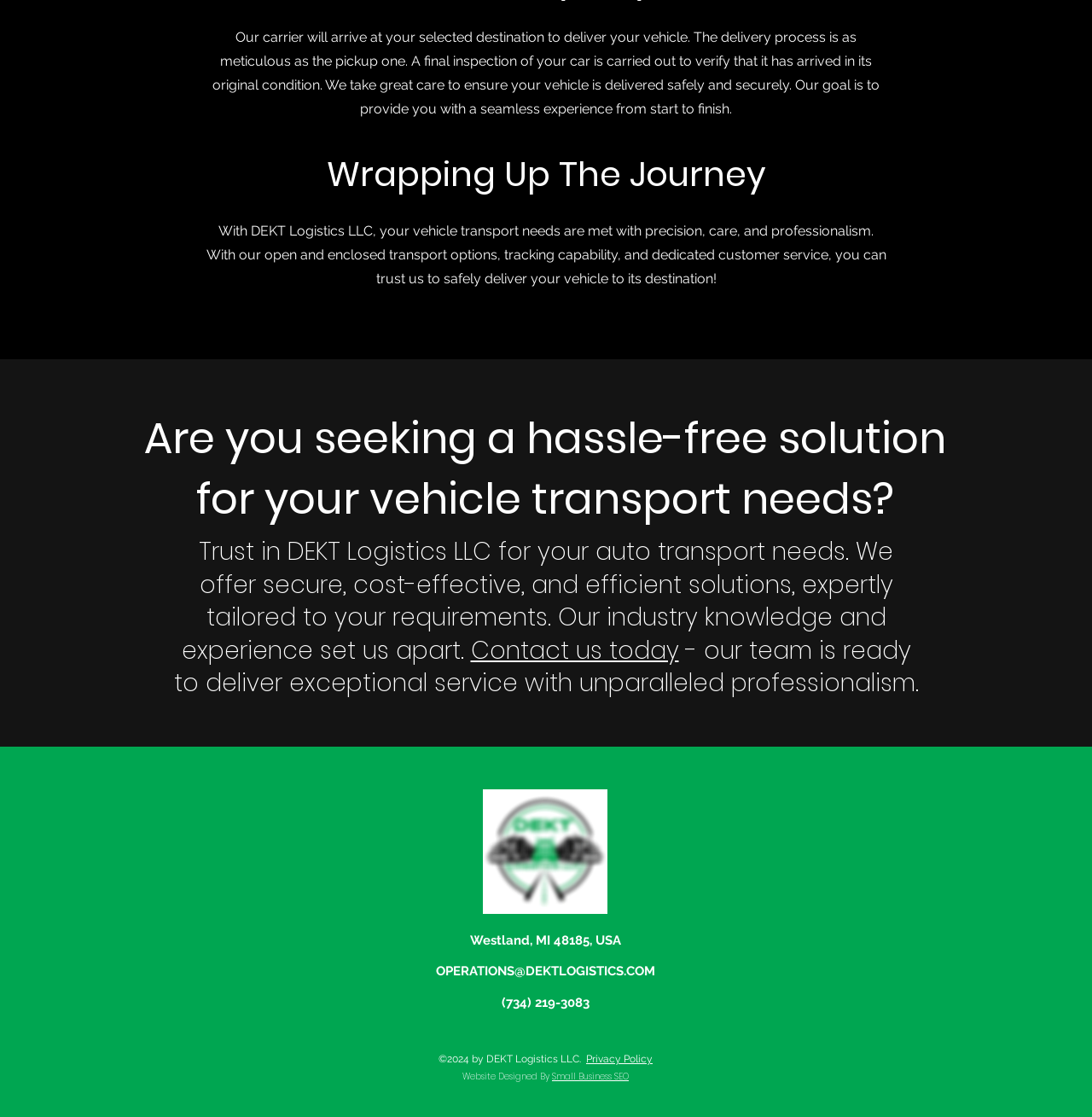What is the company's social media platform?
Using the information from the image, answer the question thoroughly.

The company has a Facebook page, which is mentioned in the link element with ID 126, under the Social Bar list.